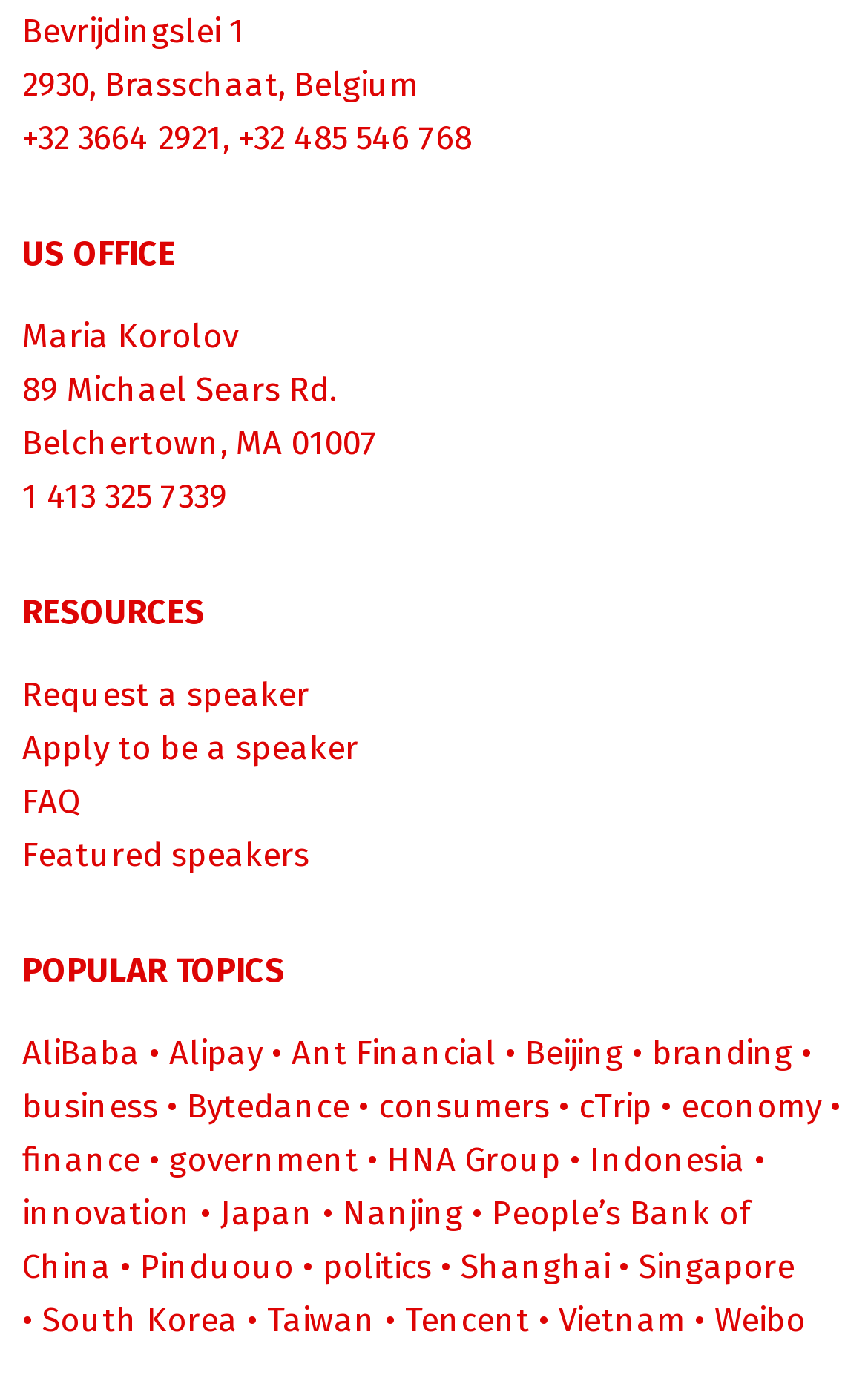What is the address of the office in Belgium?
Please answer using one word or phrase, based on the screenshot.

Bevrijdingslei 1, 2930, Brasschaat, Belgium